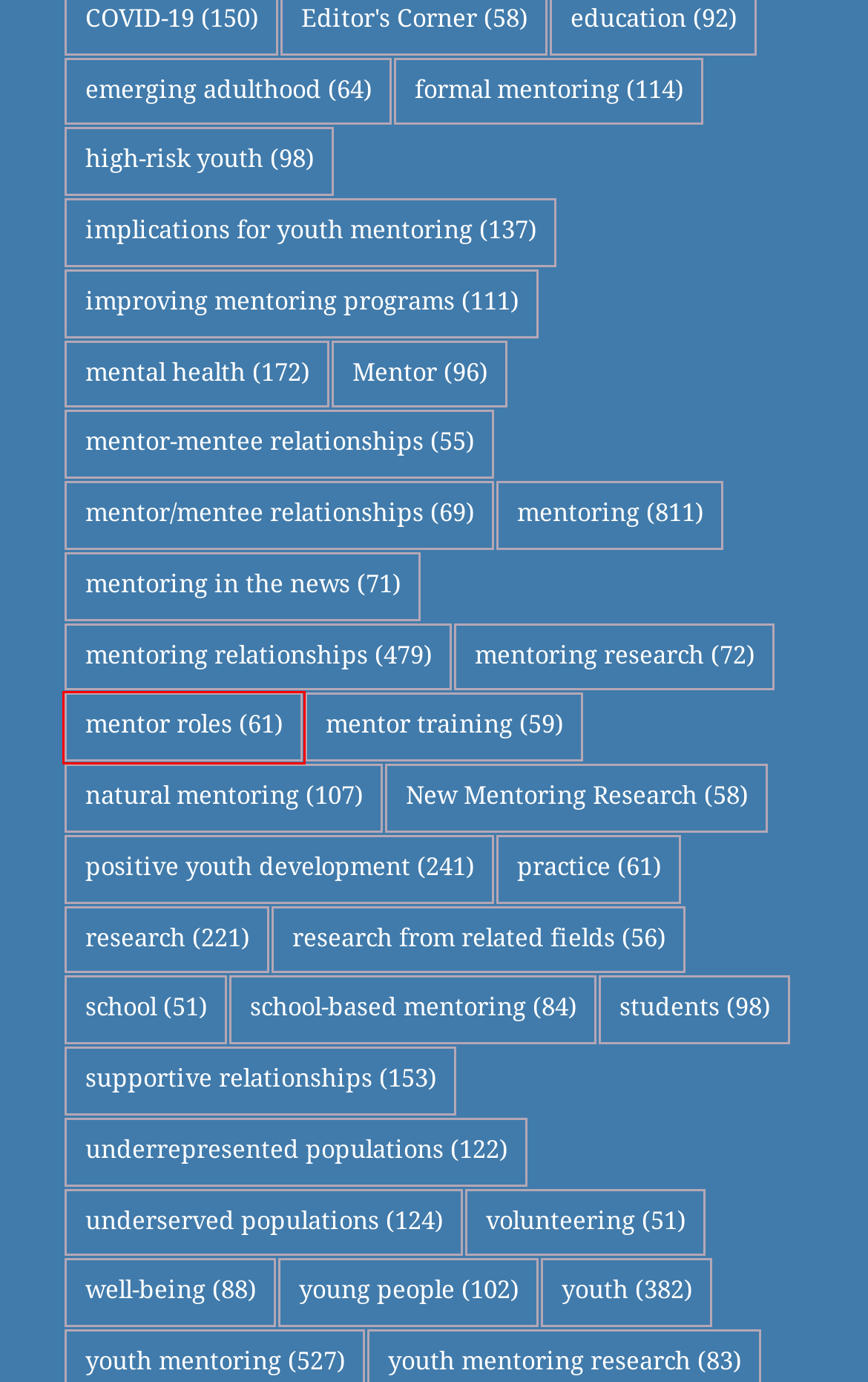You are presented with a screenshot of a webpage containing a red bounding box around an element. Determine which webpage description best describes the new webpage after clicking on the highlighted element. Here are the candidates:
A. mentoring in the news – The Chronicle of Evidence-Based Mentoring
B. school-based mentoring – The Chronicle of Evidence-Based Mentoring
C. practice – The Chronicle of Evidence-Based Mentoring
D. Mentor – The Chronicle of Evidence-Based Mentoring
E. high-risk youth – The Chronicle of Evidence-Based Mentoring
F. youth – The Chronicle of Evidence-Based Mentoring
G. mentor roles – The Chronicle of Evidence-Based Mentoring
H. volunteering – The Chronicle of Evidence-Based Mentoring

G